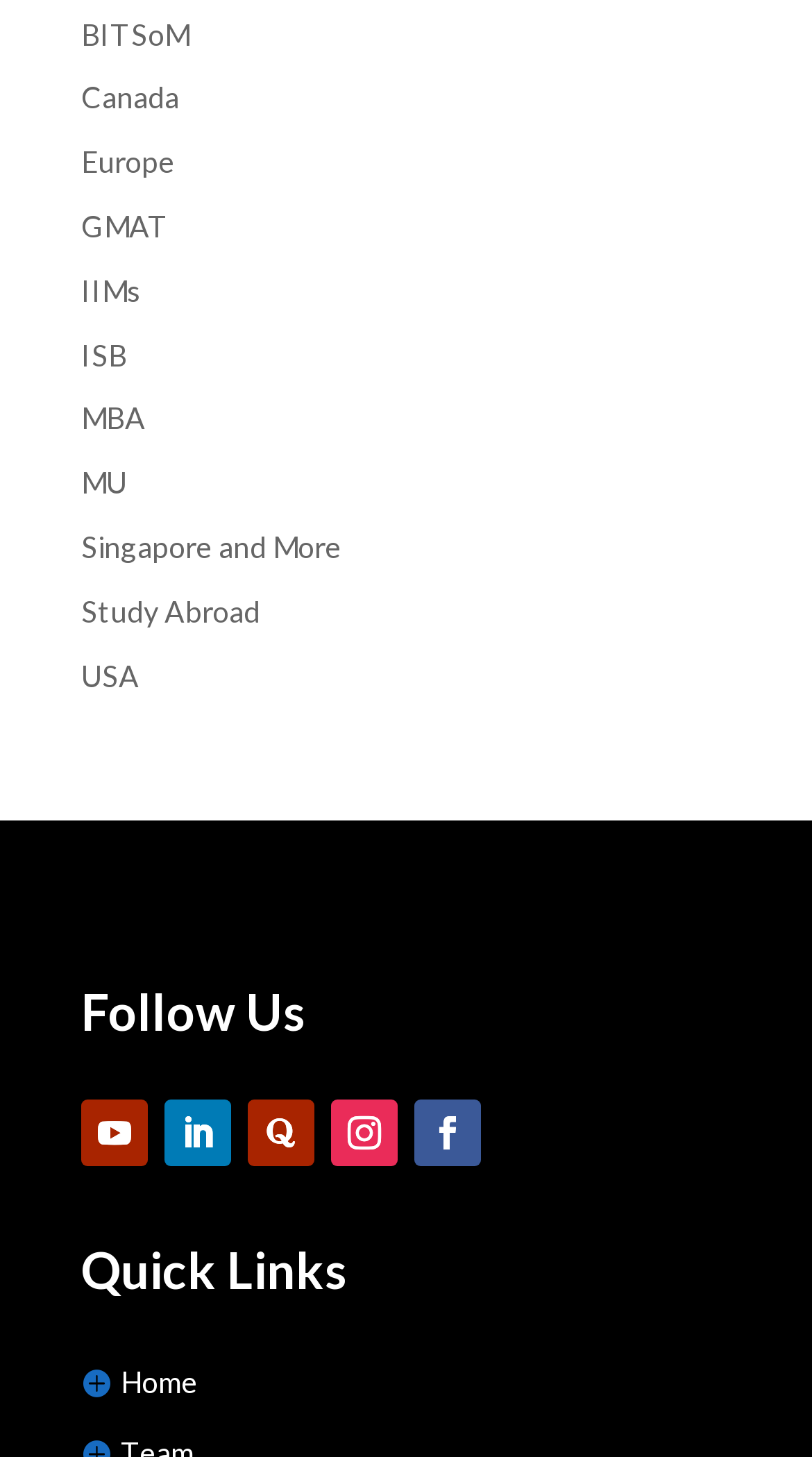Determine the bounding box coordinates for the area that should be clicked to carry out the following instruction: "Follow Us on social media".

[0.1, 0.755, 0.182, 0.801]